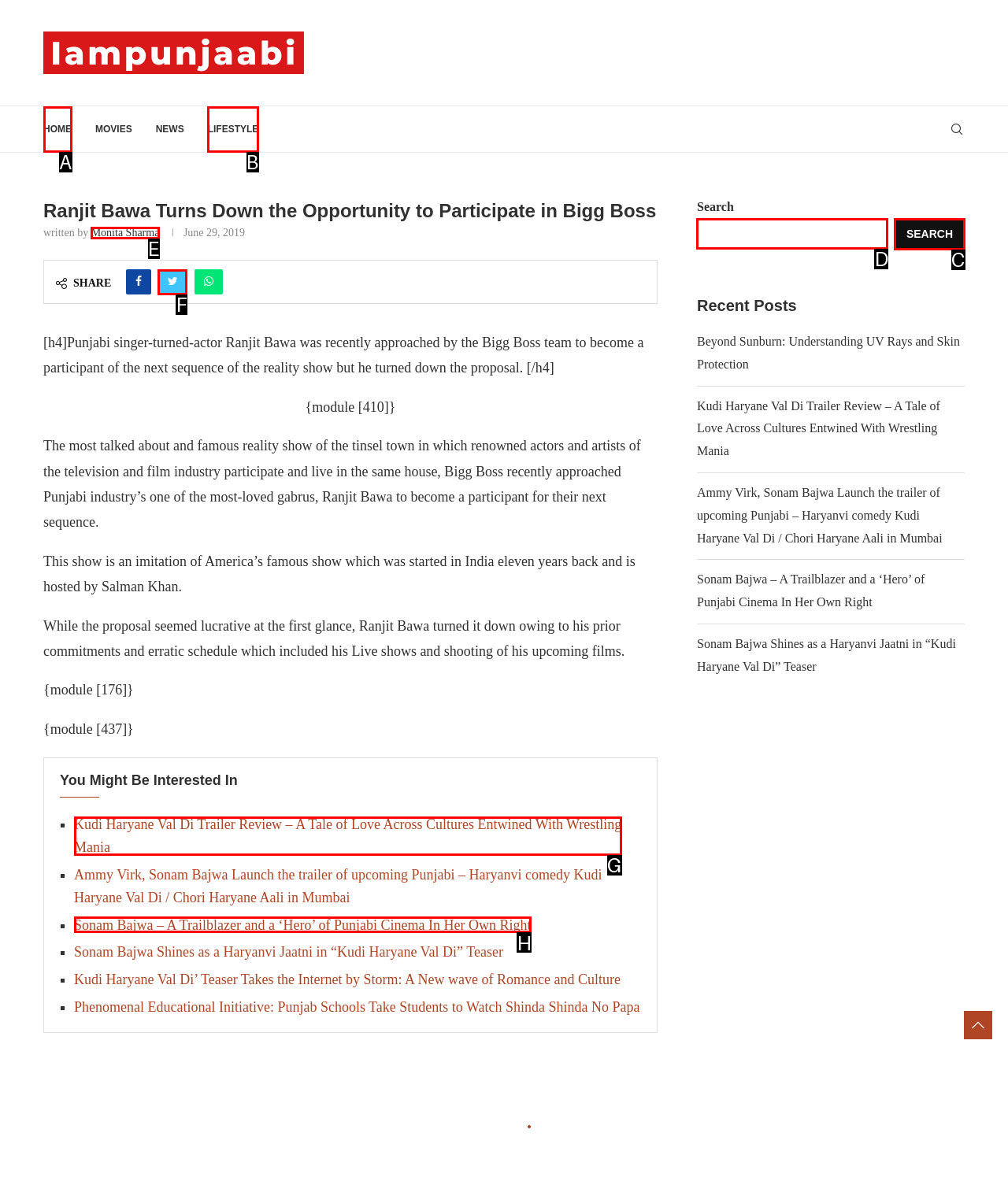Determine which UI element you should click to perform the task: Search for something
Provide the letter of the correct option from the given choices directly.

D